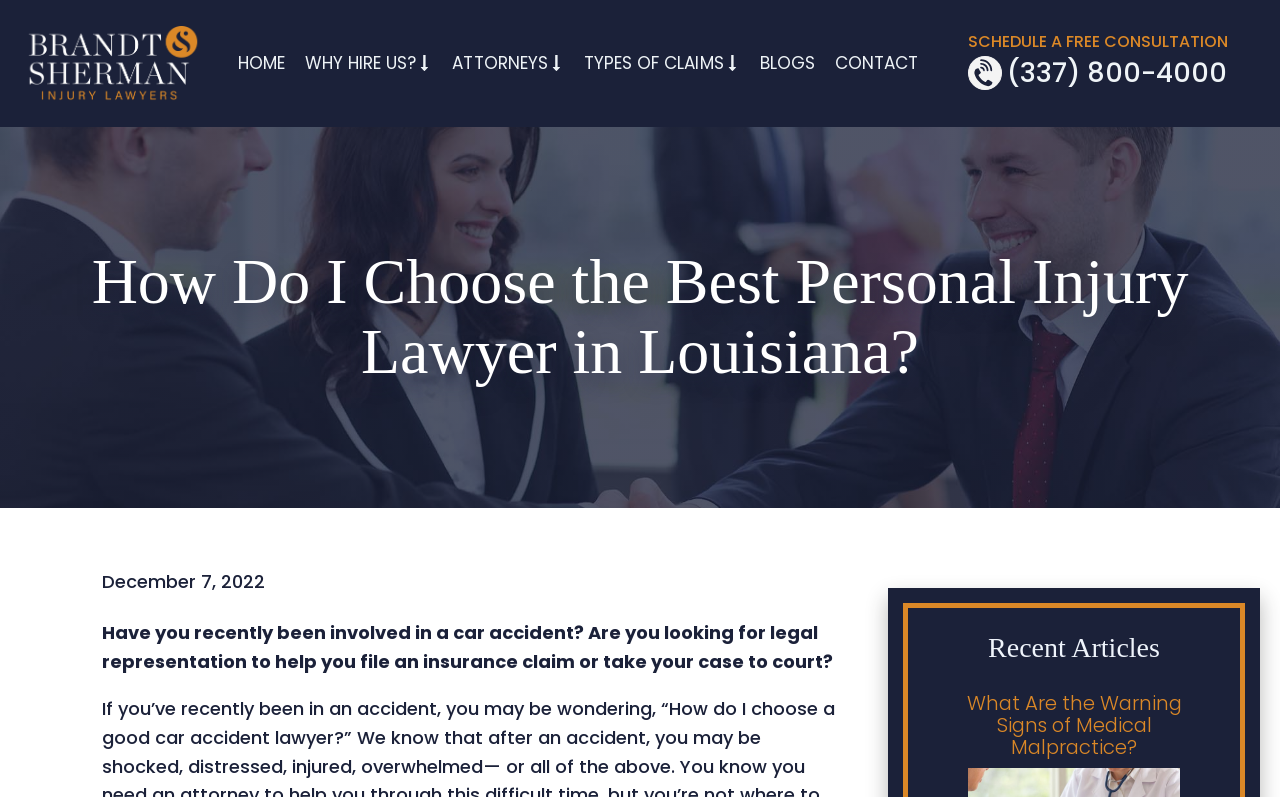Highlight the bounding box coordinates of the region I should click on to meet the following instruction: "Go to HOME page".

[0.186, 0.062, 0.222, 0.097]